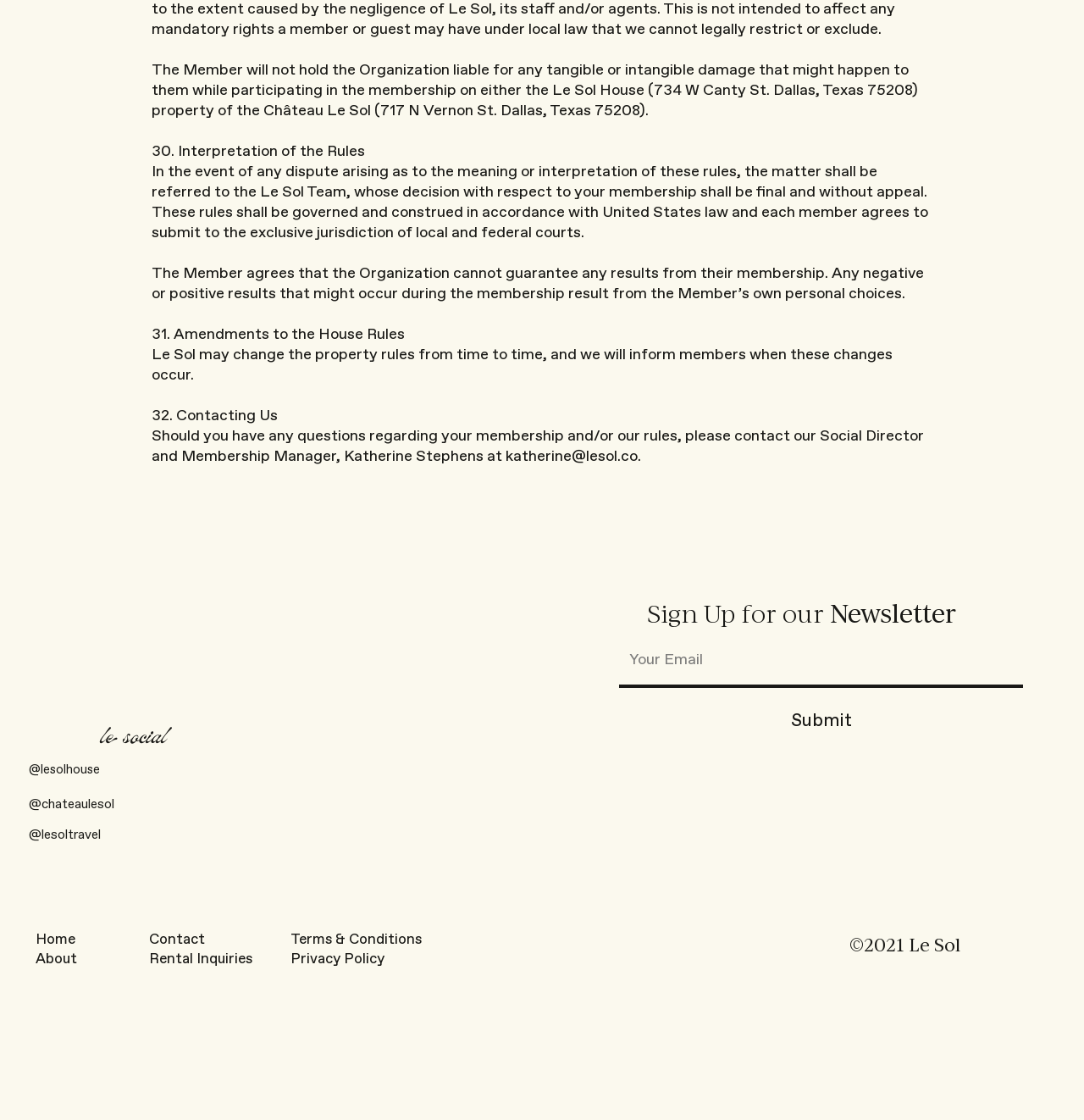What is the address of Le Sol House?
Look at the image and respond with a one-word or short phrase answer.

734 W Canty St. Dallas, Texas 75208